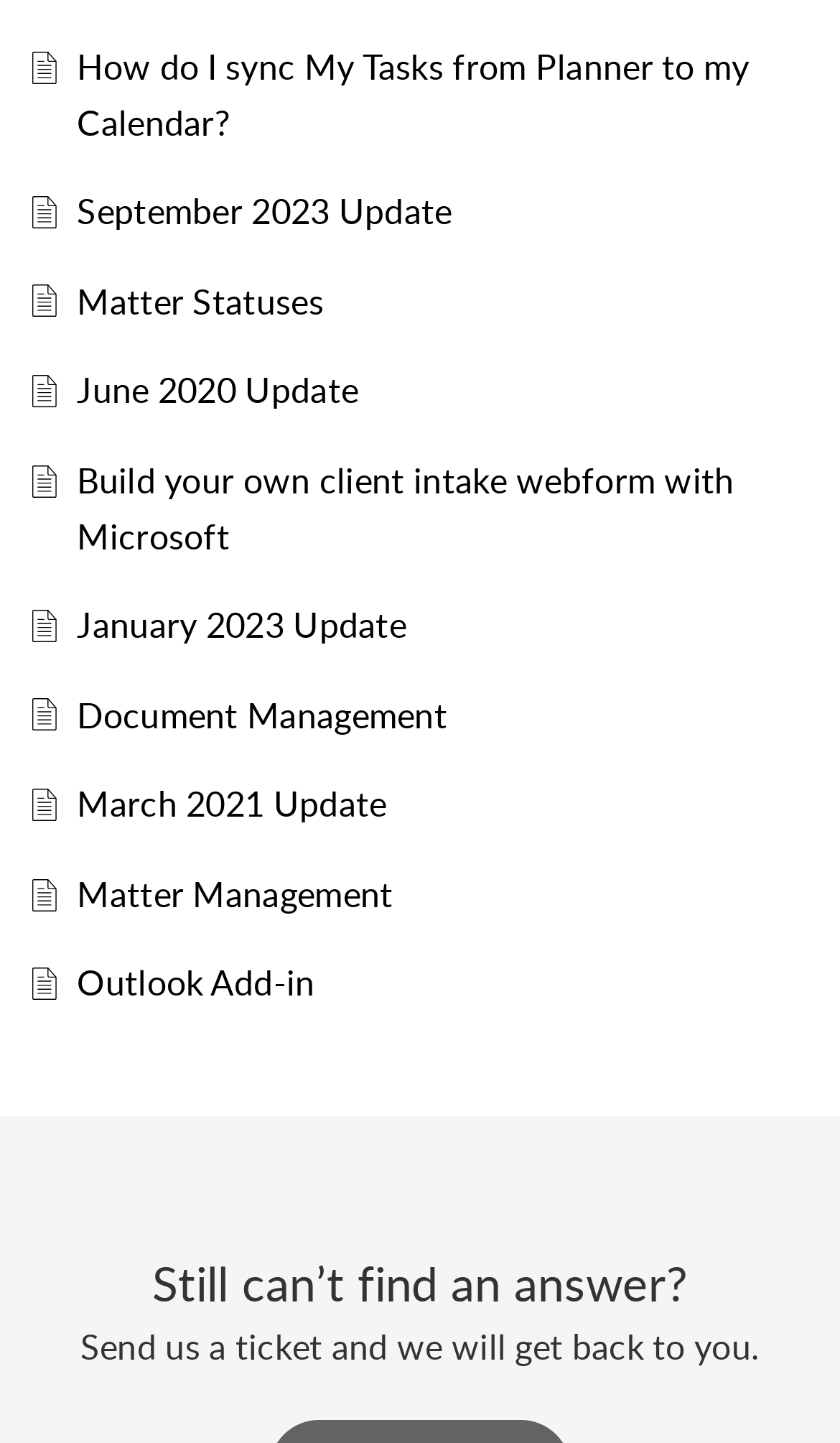Please locate the clickable area by providing the bounding box coordinates to follow this instruction: "Send us a ticket".

[0.096, 0.917, 0.904, 0.95]